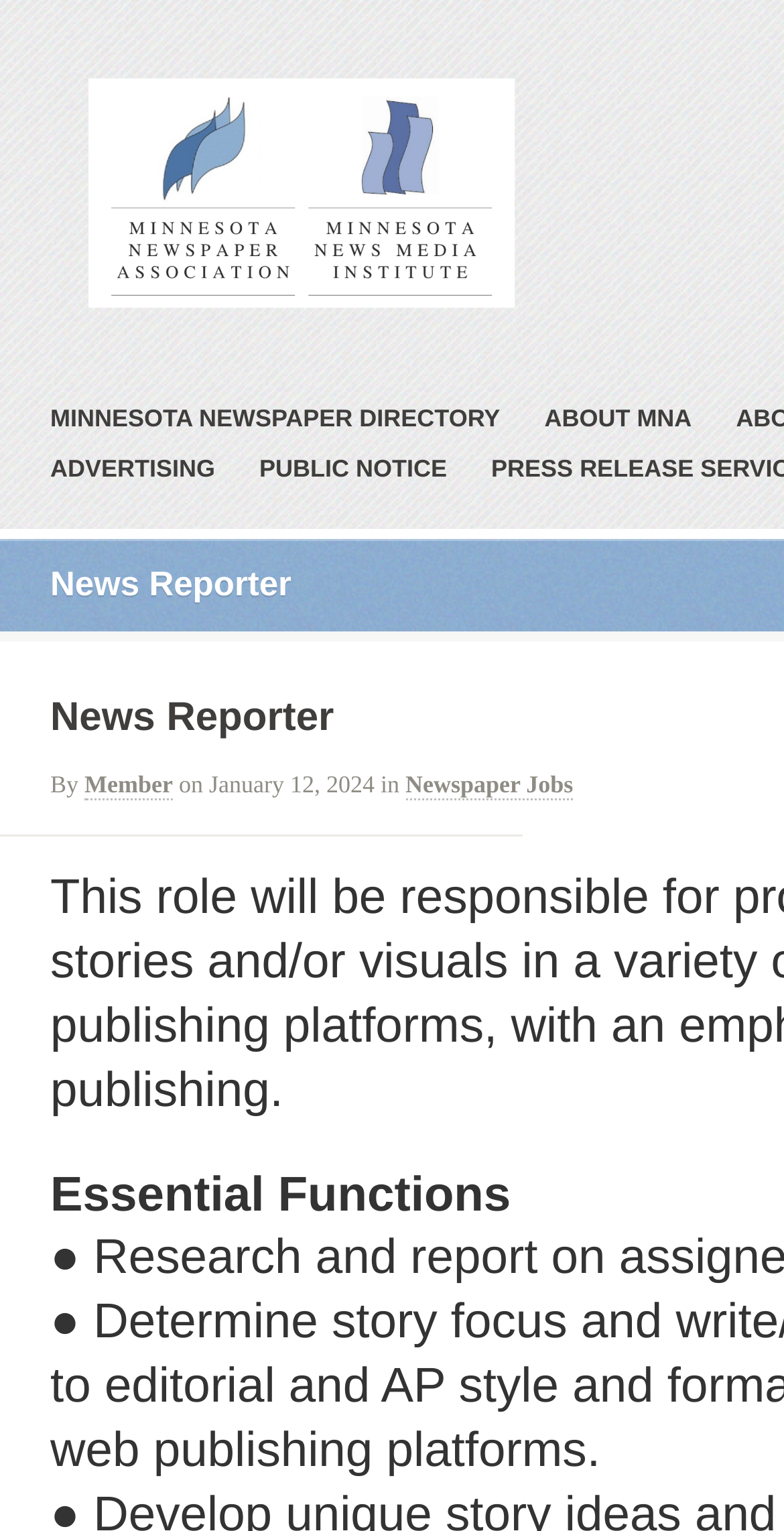What is the date of the latest article?
Utilize the information in the image to give a detailed answer to the question.

The date of the latest article can be found in the middle of the webpage, where it is written as 'on January 12, 2024'. This is part of a sentence that also mentions 'By' and 'Member'.